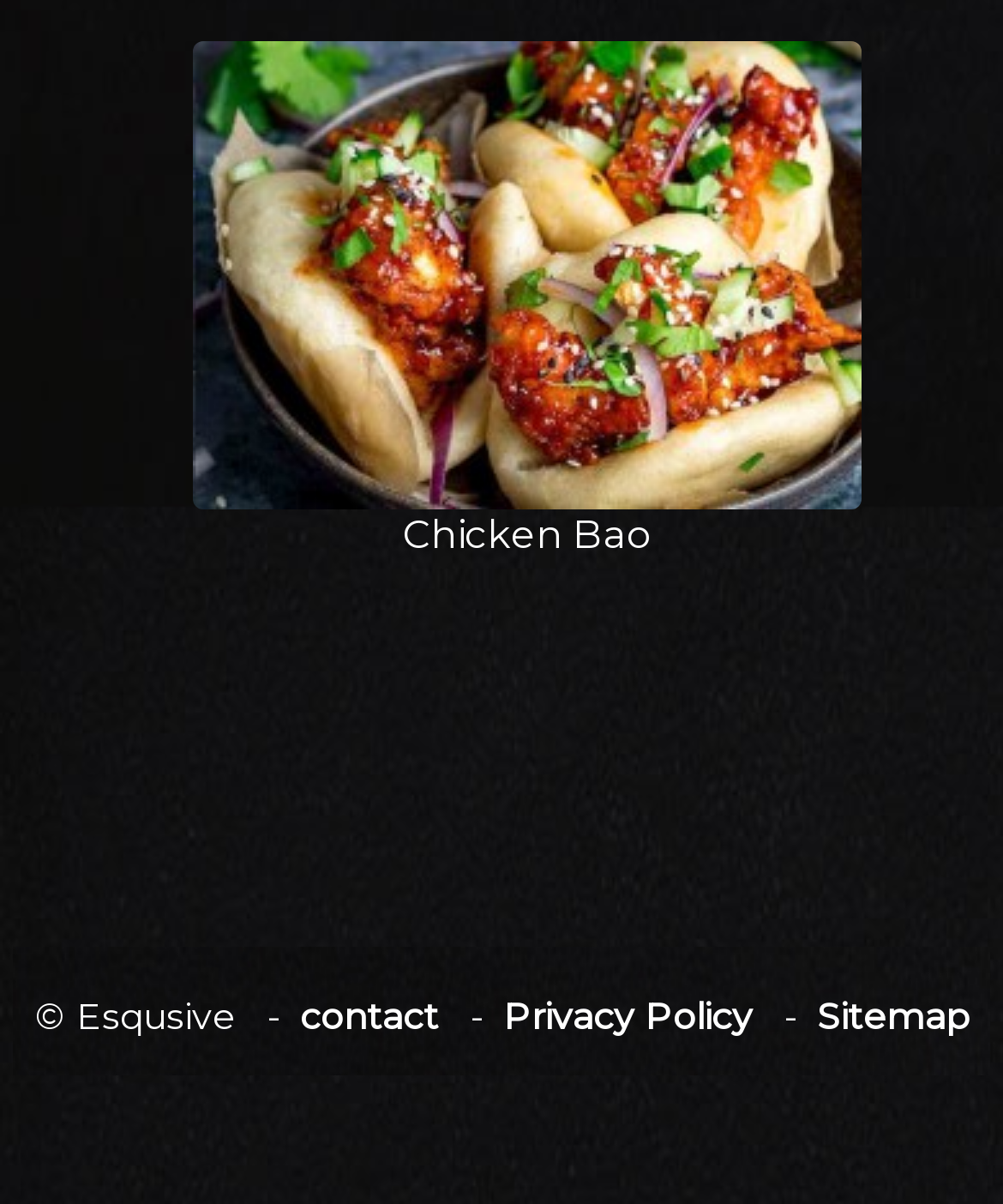Is there a sitemap available?
From the image, respond with a single word or phrase.

Yes